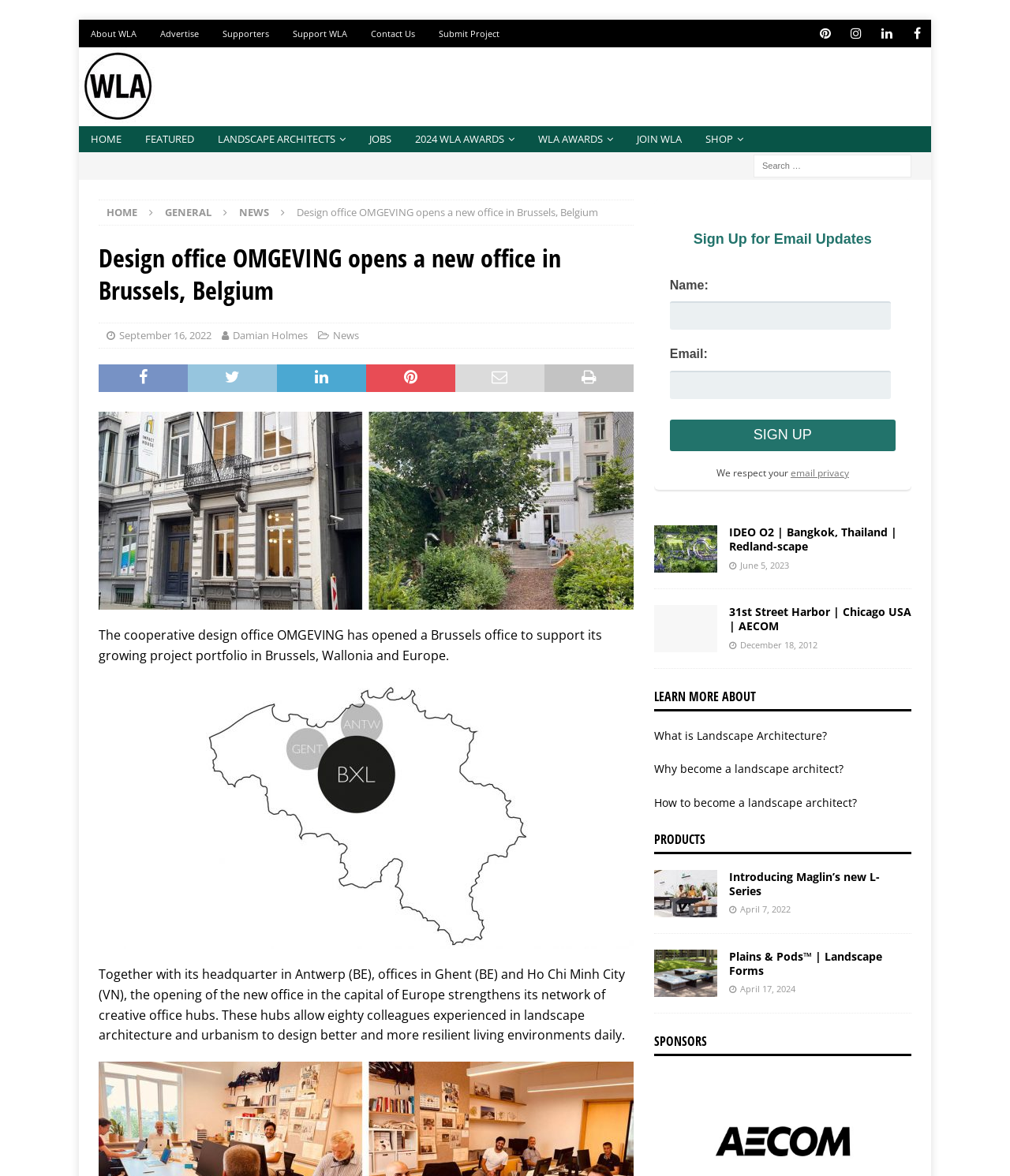Please determine the primary heading and provide its text.

Design office OMGEVING opens a new office in Brussels, Belgium